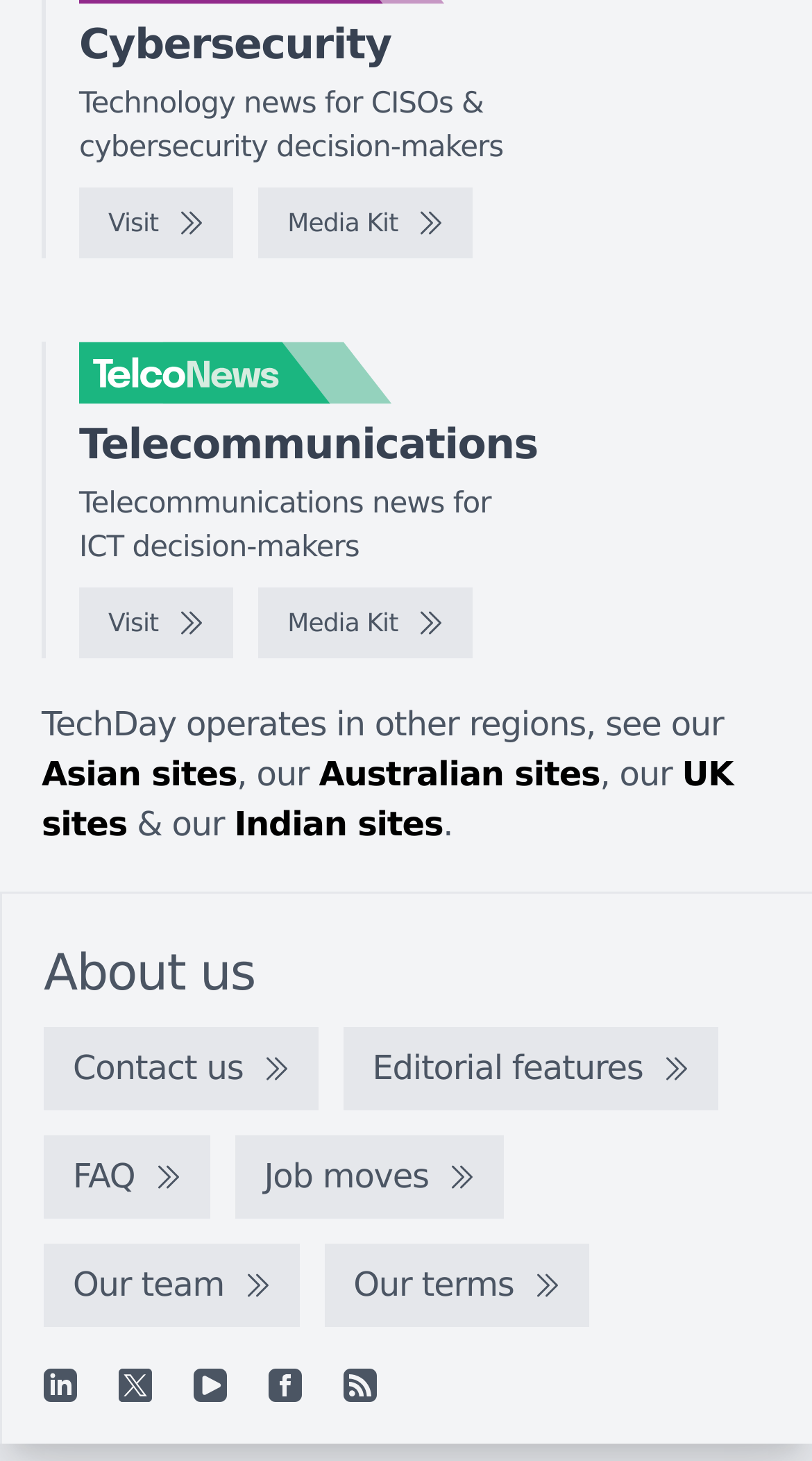What regions does TechDay operate in?
From the image, respond using a single word or phrase.

Asia, Australia, UK, and India